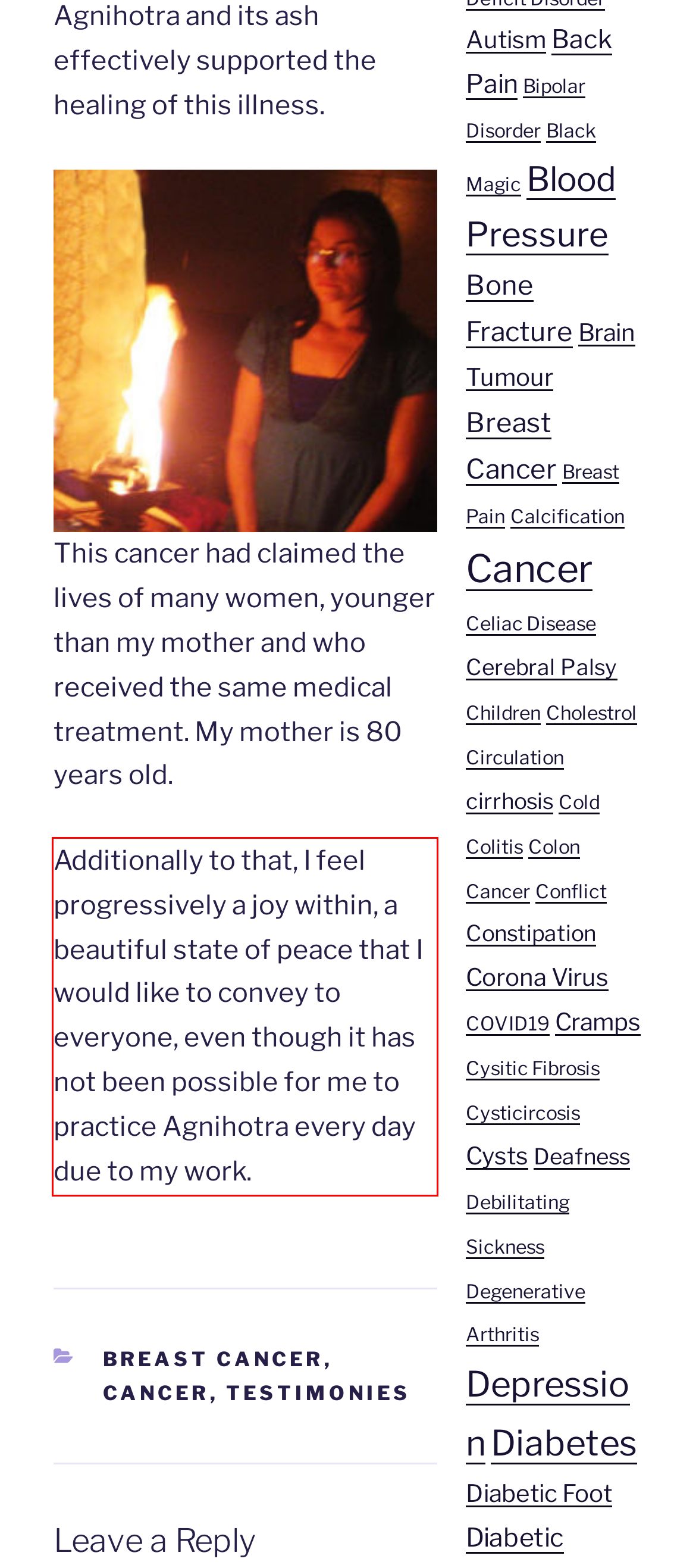Look at the provided screenshot of the webpage and perform OCR on the text within the red bounding box.

Additionally to that, I feel progressively a joy within, a beautiful state of peace that I would like to convey to everyone, even though it has not been possible for me to practice Agnihotra every day due to my work.